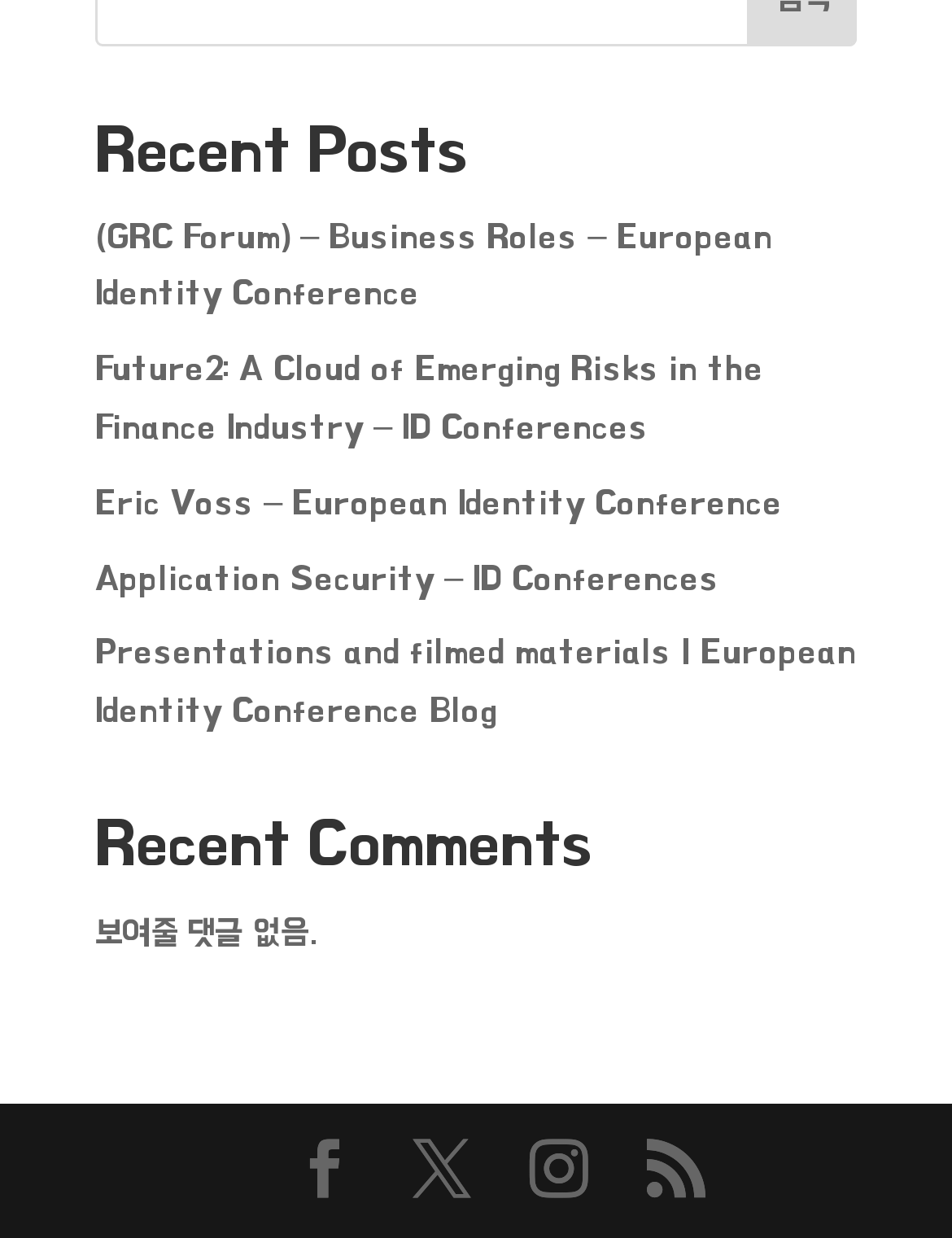Please identify the bounding box coordinates of the region to click in order to complete the task: "visit LinkedIn". The coordinates must be four float numbers between 0 and 1, specified as [left, top, right, bottom].

None